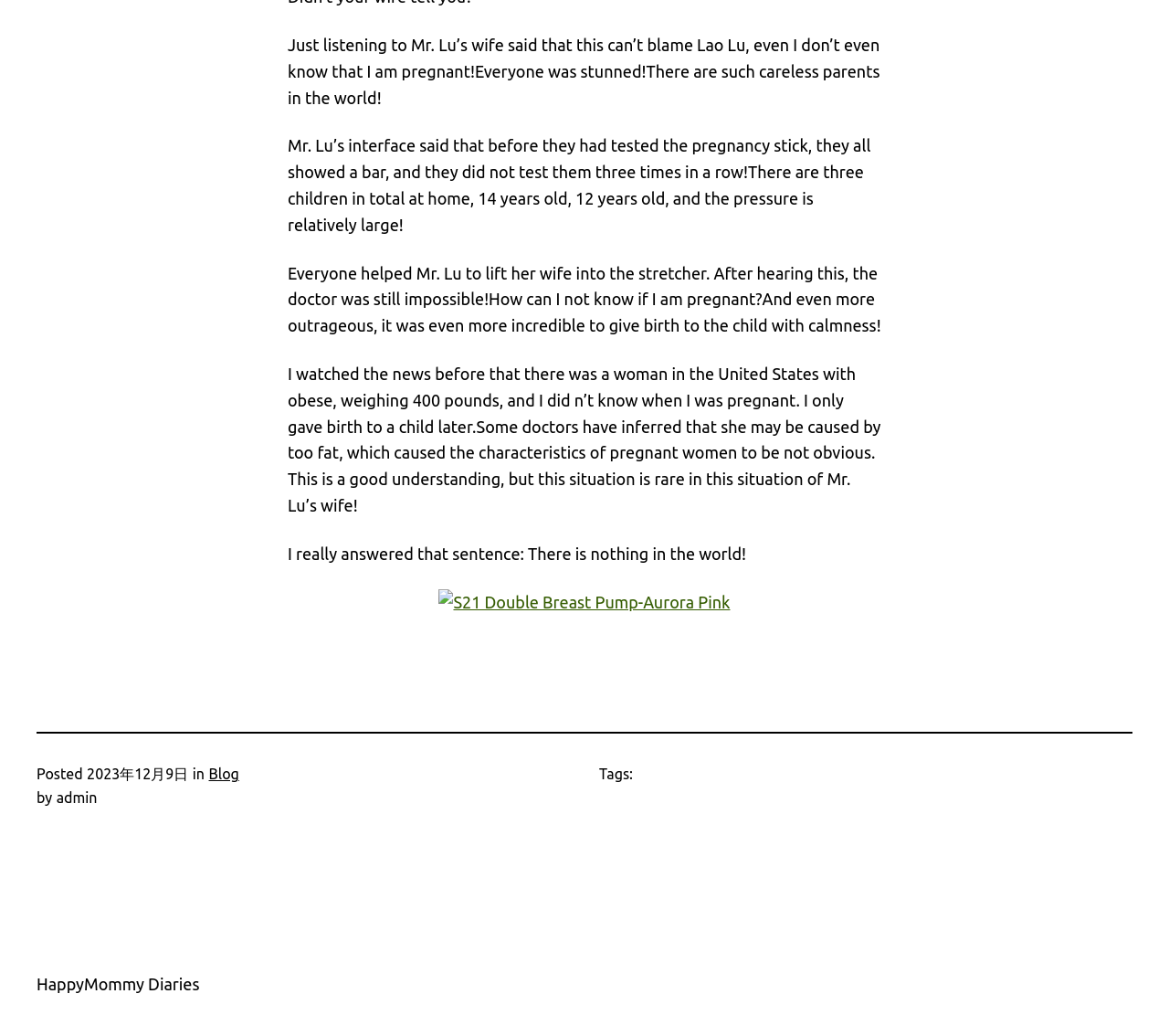Who is the author of the post?
Based on the image, give a one-word or short phrase answer.

admin